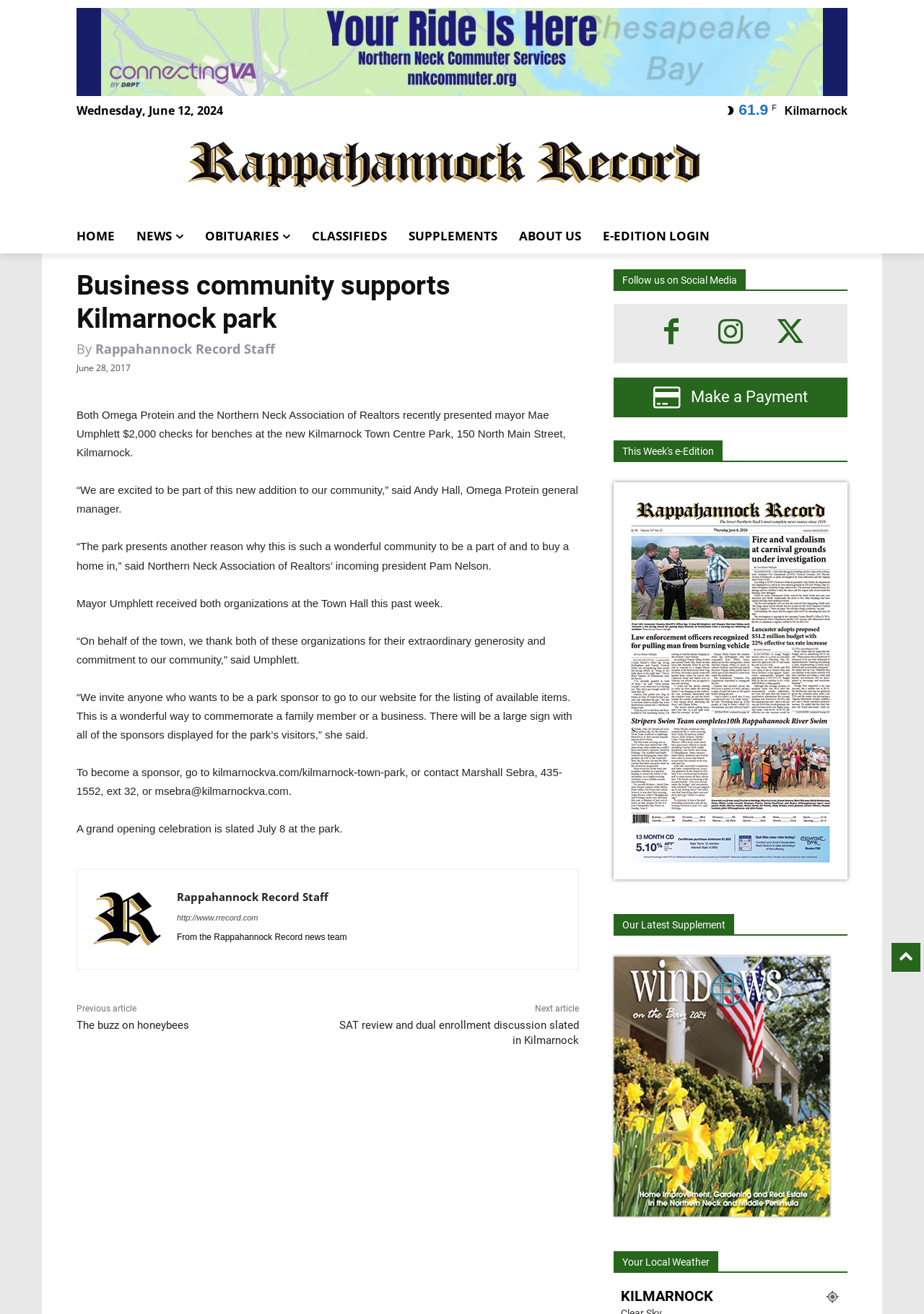Identify the first-level heading on the webpage and generate its text content.

Business community supports Kilmarnock park